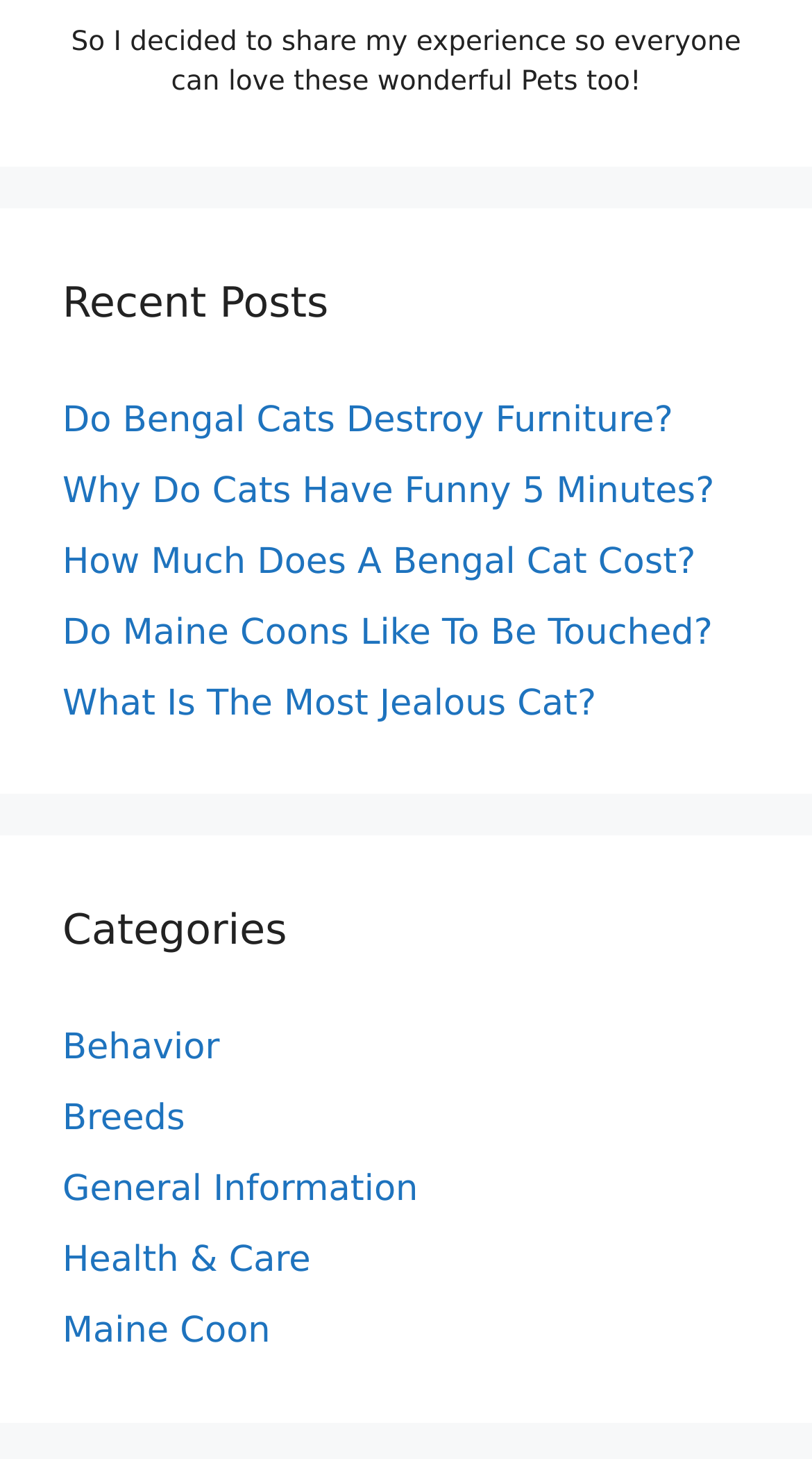What is the topic of the recent posts?
Using the details from the image, give an elaborate explanation to answer the question.

Based on the links provided under the 'Recent Posts' heading, it appears that the recent posts are related to cats, specifically Bengal cats and Maine Coon cats.